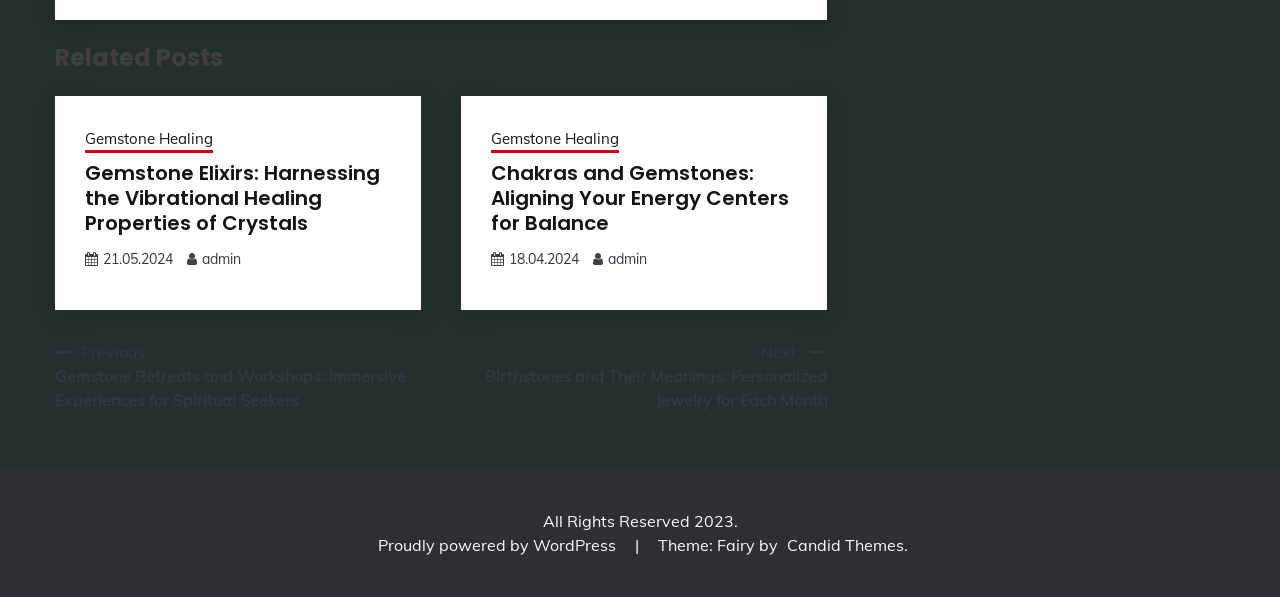What is the date of the first post?
Using the image, respond with a single word or phrase.

21.05.2024